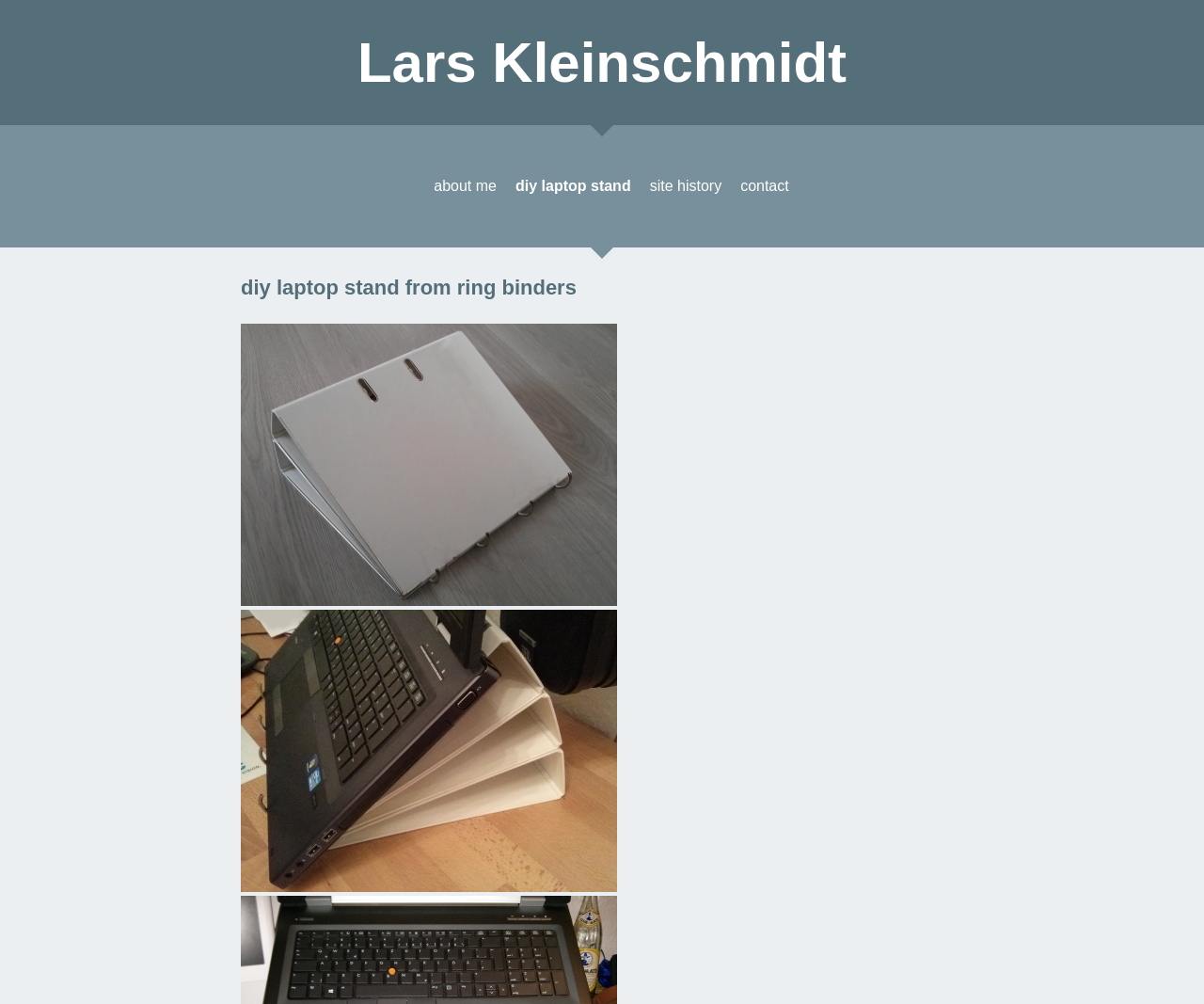Using the provided element description: "contact", identify the bounding box coordinates. The coordinates should be four floats between 0 and 1 in the order [left, top, right, bottom].

[0.615, 0.177, 0.655, 0.193]